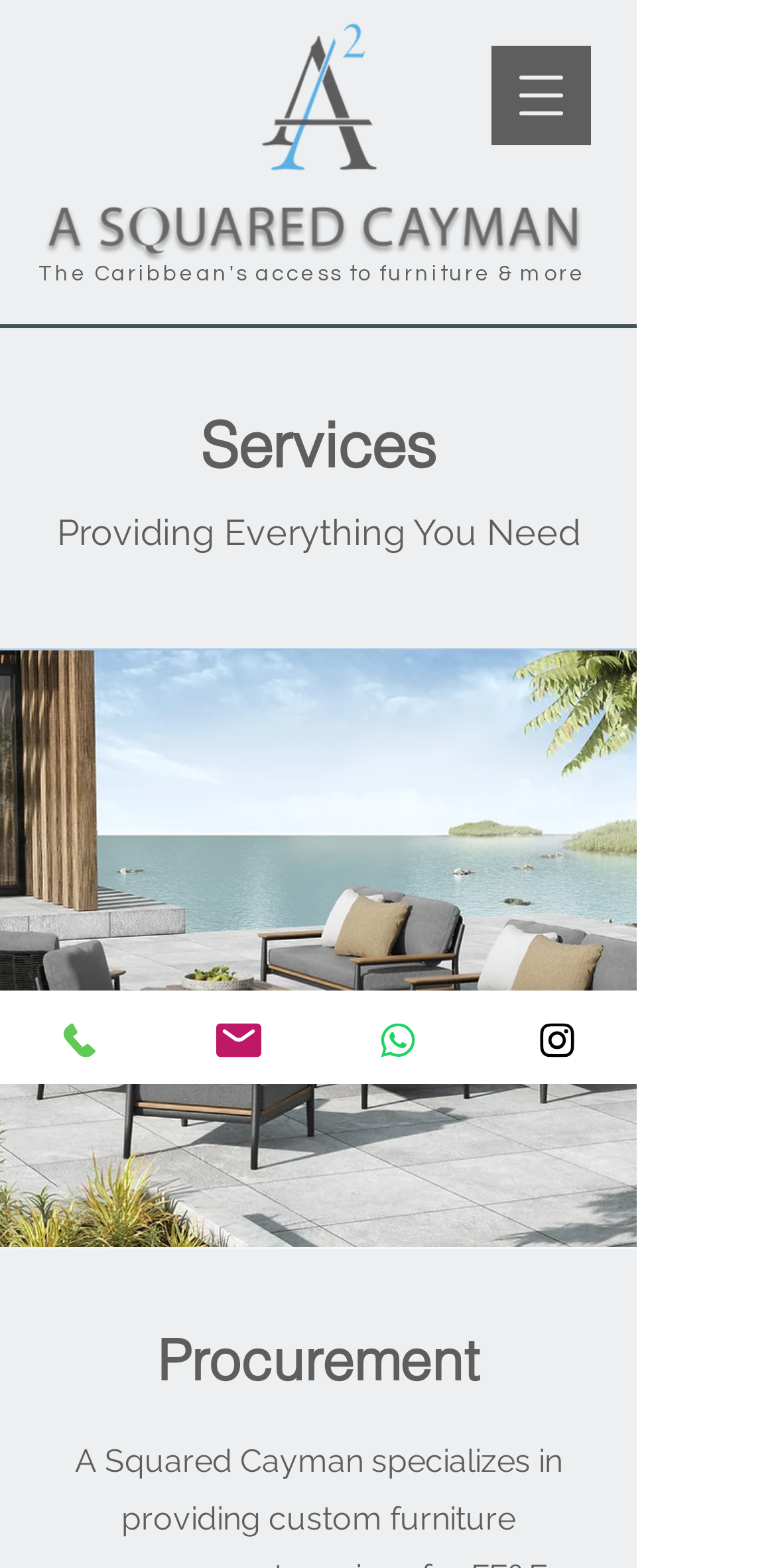Describe all significant elements and features of the webpage.

The webpage is about A Squared, a company that provides procurement of FF&E and OS&E, custom furniture manufacturing, furniture packages for rentals, and interior design services in the Caribbean. 

At the top left of the page, there is a logo image of A Squared Cayman Gray. Next to the logo, there is a heading that reads "The Caribbean's access to furniture & more". Below the heading, there is a link with the same text. 

On the top right of the page, there is a navigation menu button. 

Below the logo and the heading, there is a section with a heading that reads "Services". In this section, there is a subheading that says "Providing Everything You Need". Below the subheading, there is a large image that takes up most of the width of the page. 

Further down the page, there is a section with a heading that reads "Procurement". 

At the bottom of the page, there are four links to contact the company: Phone, Email, WhatsApp, and Instagram. Each link has a corresponding icon image next to it.